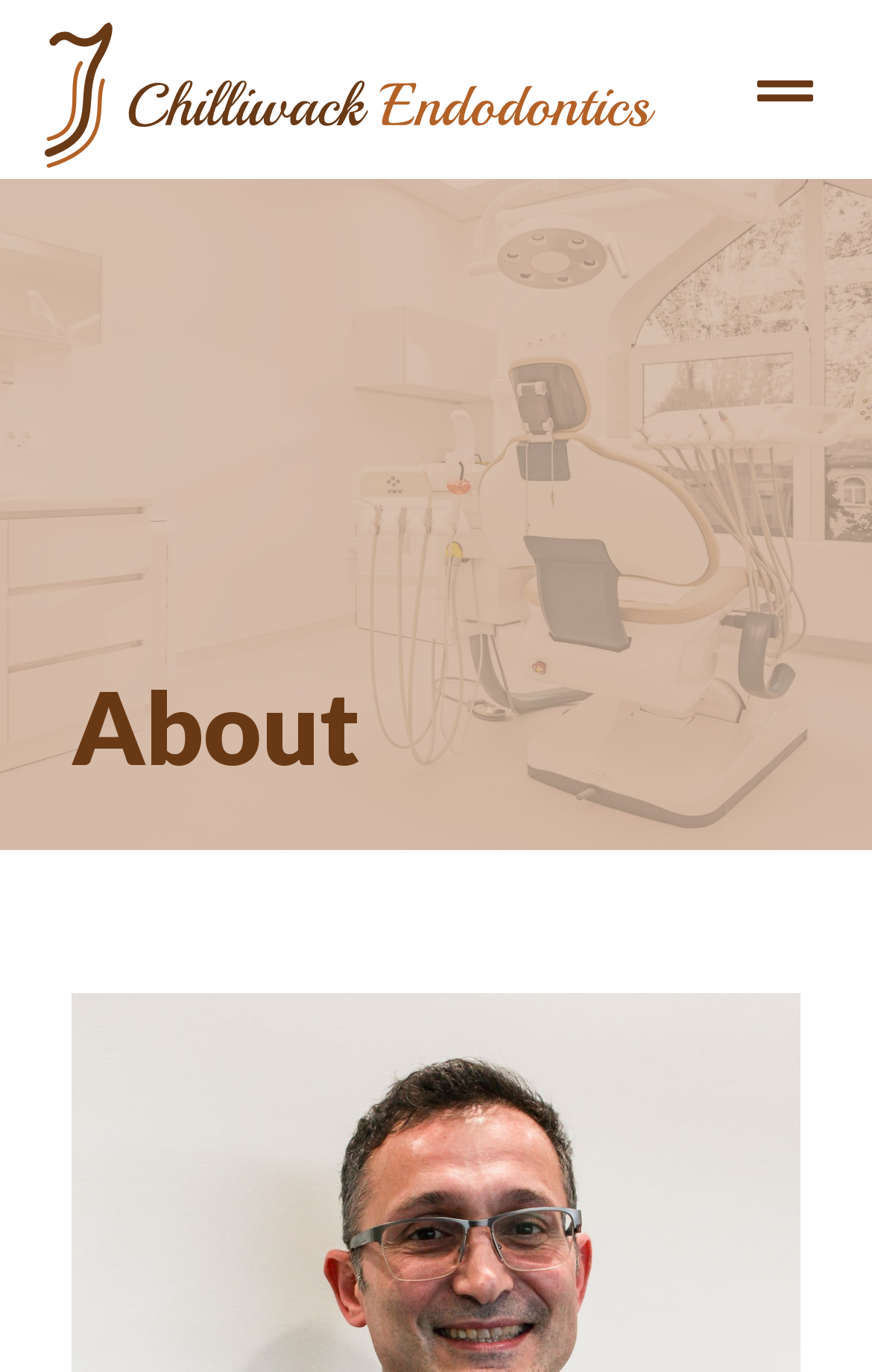Bounding box coordinates should be provided in the format (top-left x, top-left y, bottom-right x, bottom-right y) with all values between 0 and 1. Identify the bounding box for this UI element: March 2022

None